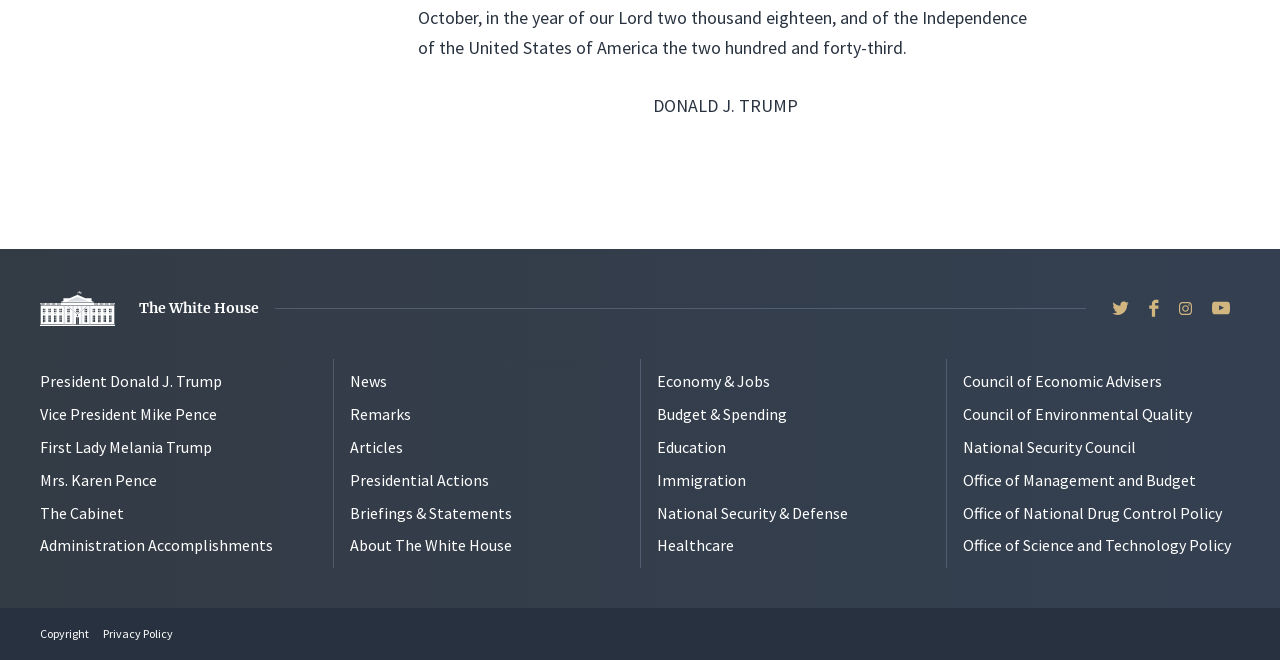Please answer the following question as detailed as possible based on the image: 
How many categories are there under 'Issues'?

There are seven categories under 'Issues' on the webpage, which are Economy & Jobs, Budget & Spending, Education, Immigration, National Security & Defense, Healthcare, and others. These categories are located in the middle-right section of the webpage, each with a link element.